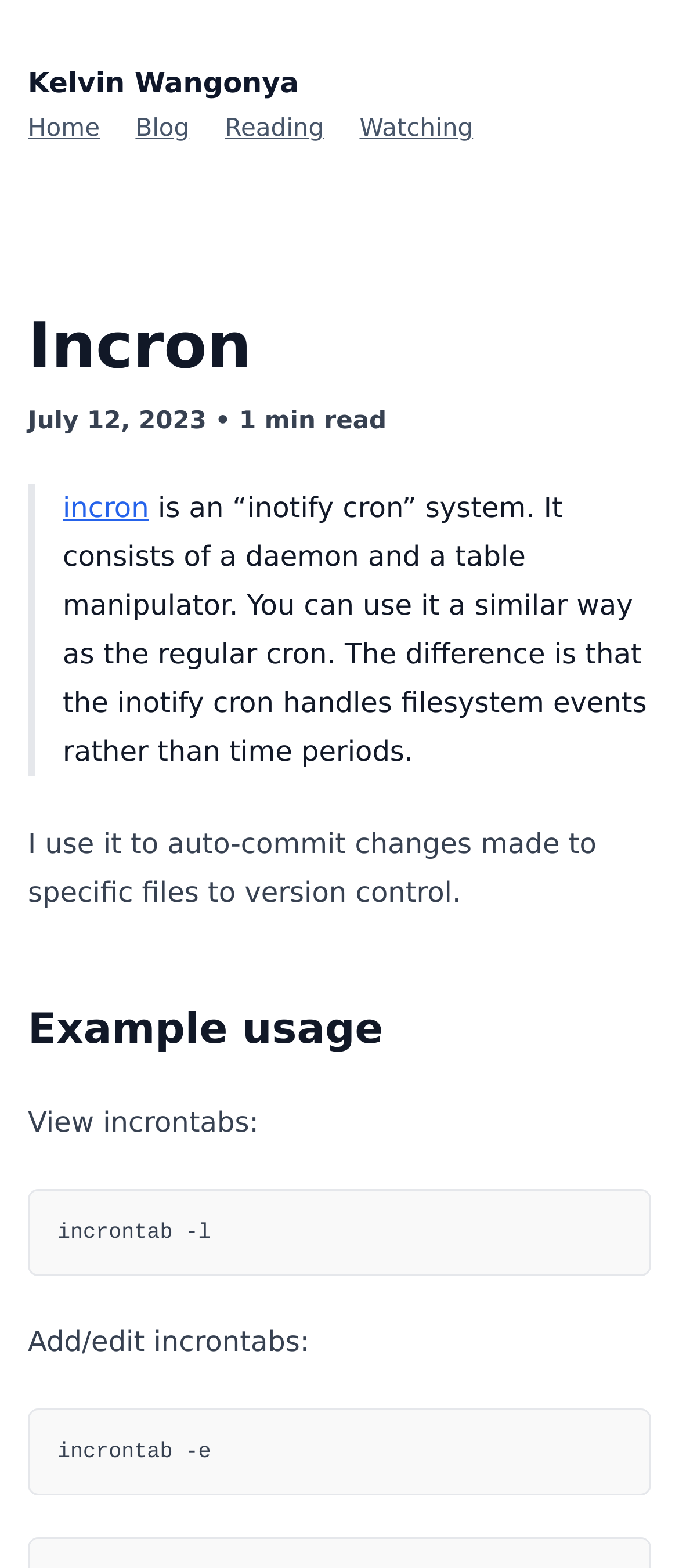Please answer the following question using a single word or phrase: 
What is the name of the blog?

Incron